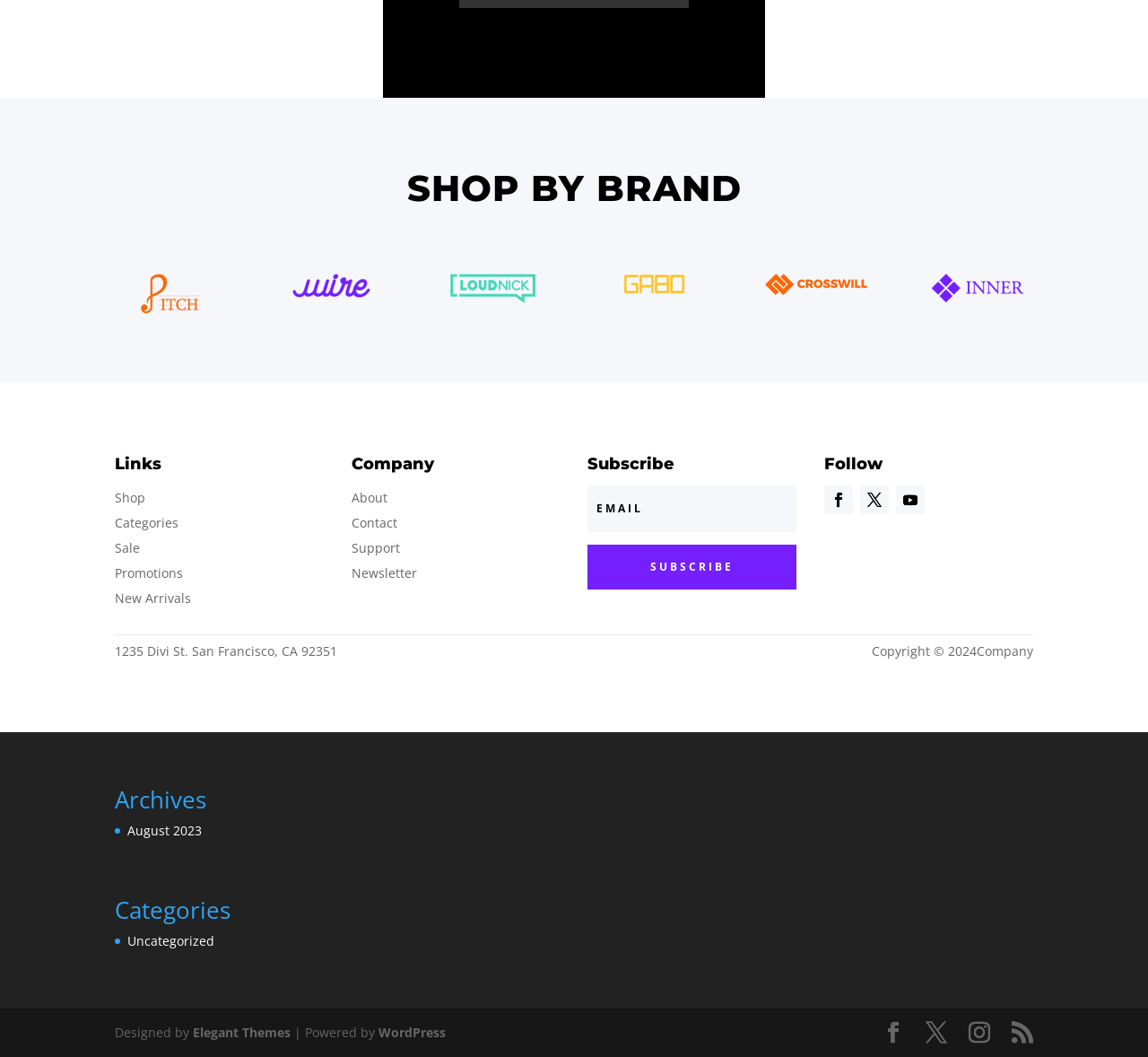Please determine the bounding box coordinates of the area that needs to be clicked to complete this task: 'View Archives'. The coordinates must be four float numbers between 0 and 1, formatted as [left, top, right, bottom].

[0.1, 0.745, 0.18, 0.776]